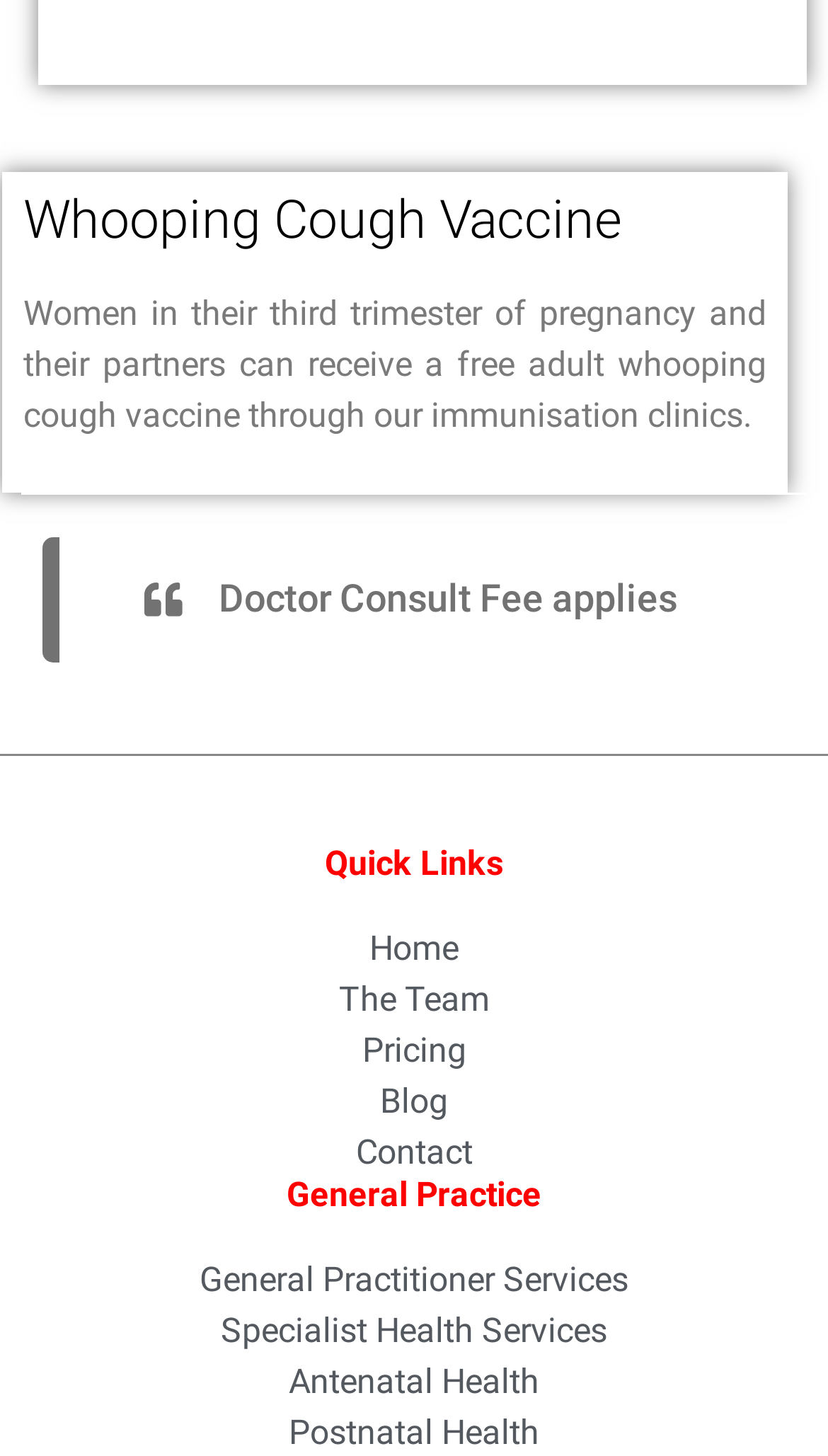How many links are there in the Quick Links section?
Using the visual information, answer the question in a single word or phrase.

5